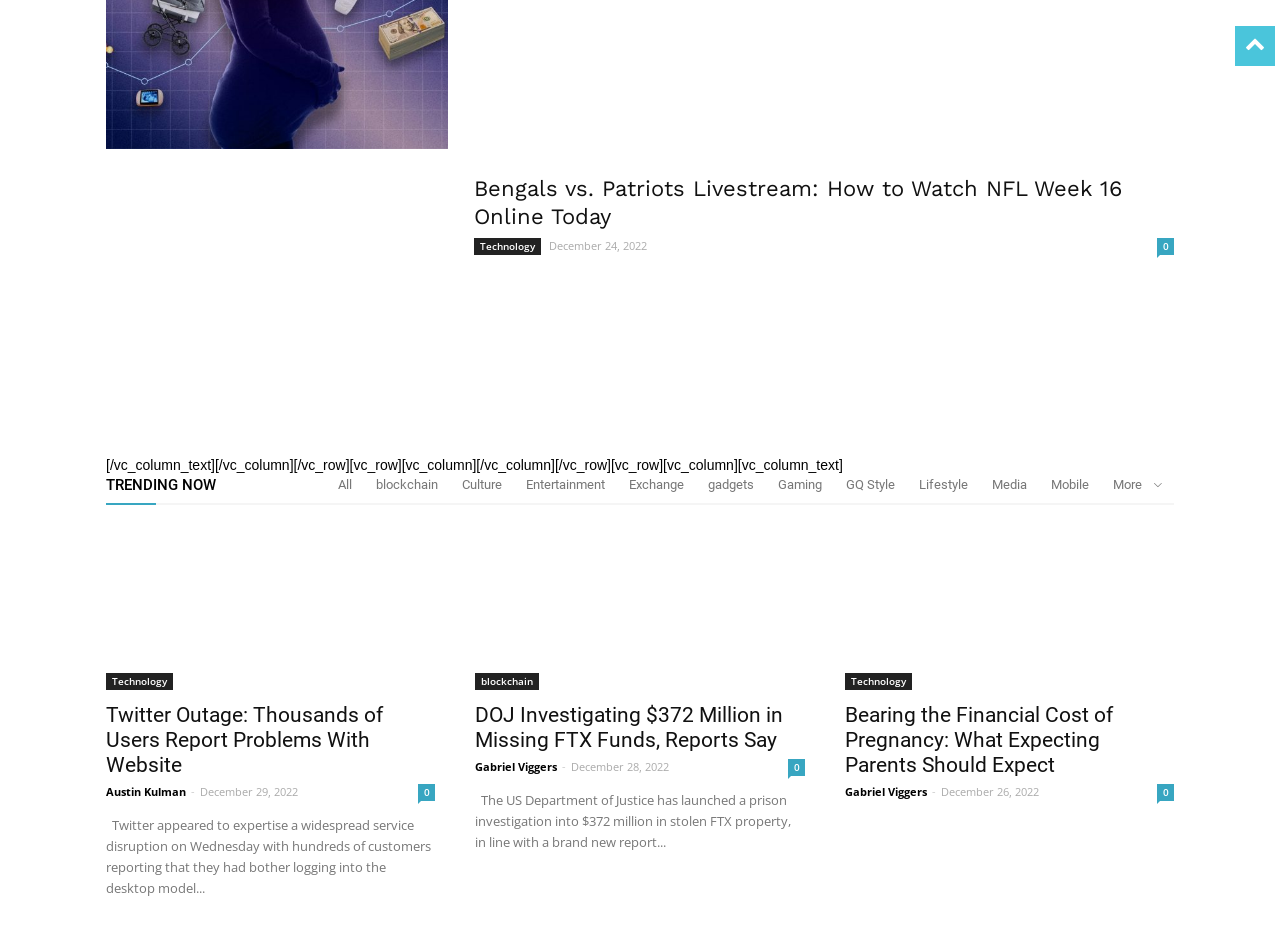What is the date of the article 'DOJ Investigating $372 Million in Missing FTX Funds, Reports Say'?
Could you answer the question with a detailed and thorough explanation?

The article 'DOJ Investigating $372 Million in Missing FTX Funds, Reports Say' has a timestamp 'December 28, 2022', which indicates the date the article was published.